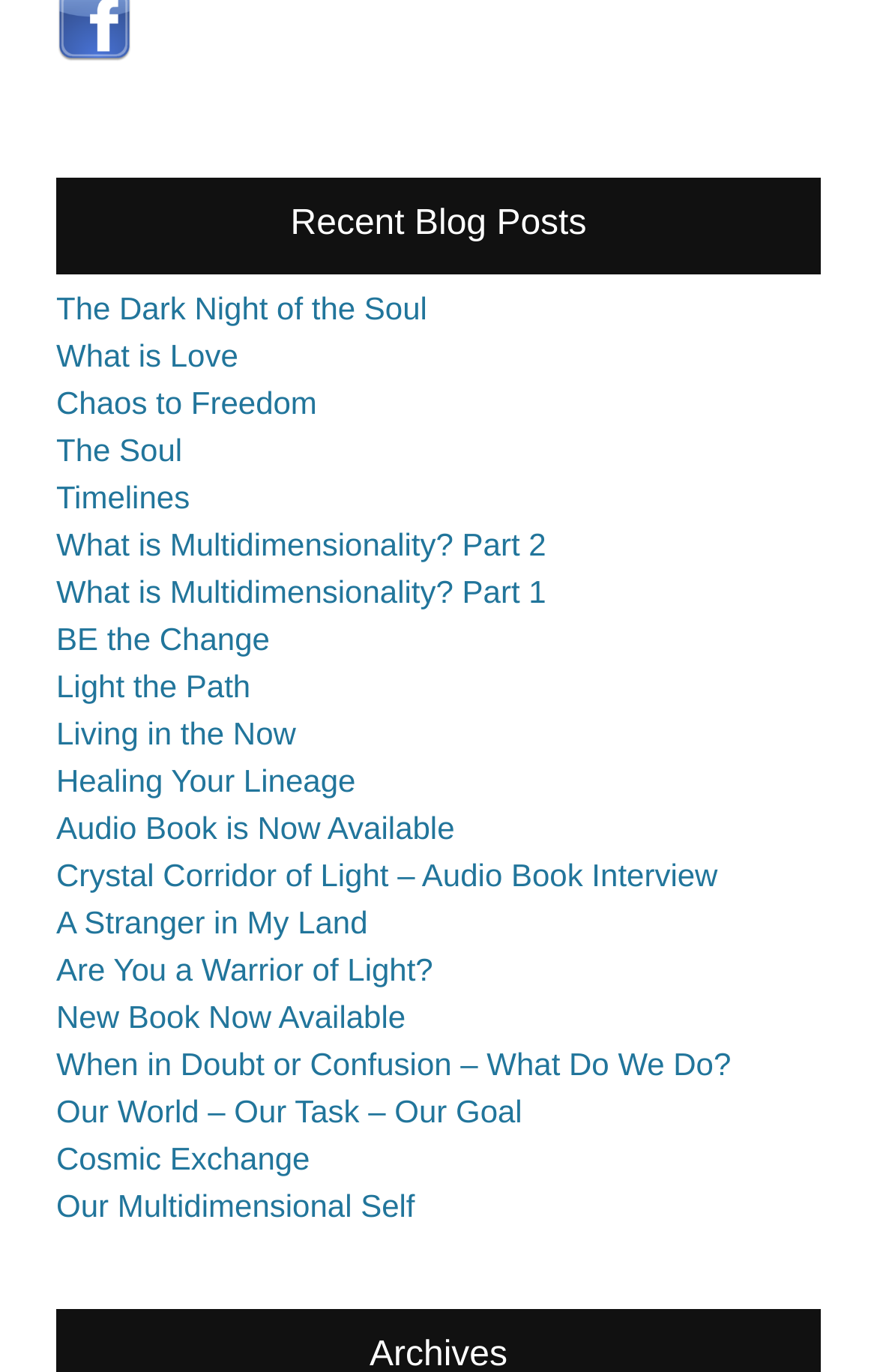Locate the bounding box of the UI element defined by this description: "aria-label="Search"". The coordinates should be given as four float numbers between 0 and 1, formatted as [left, top, right, bottom].

None